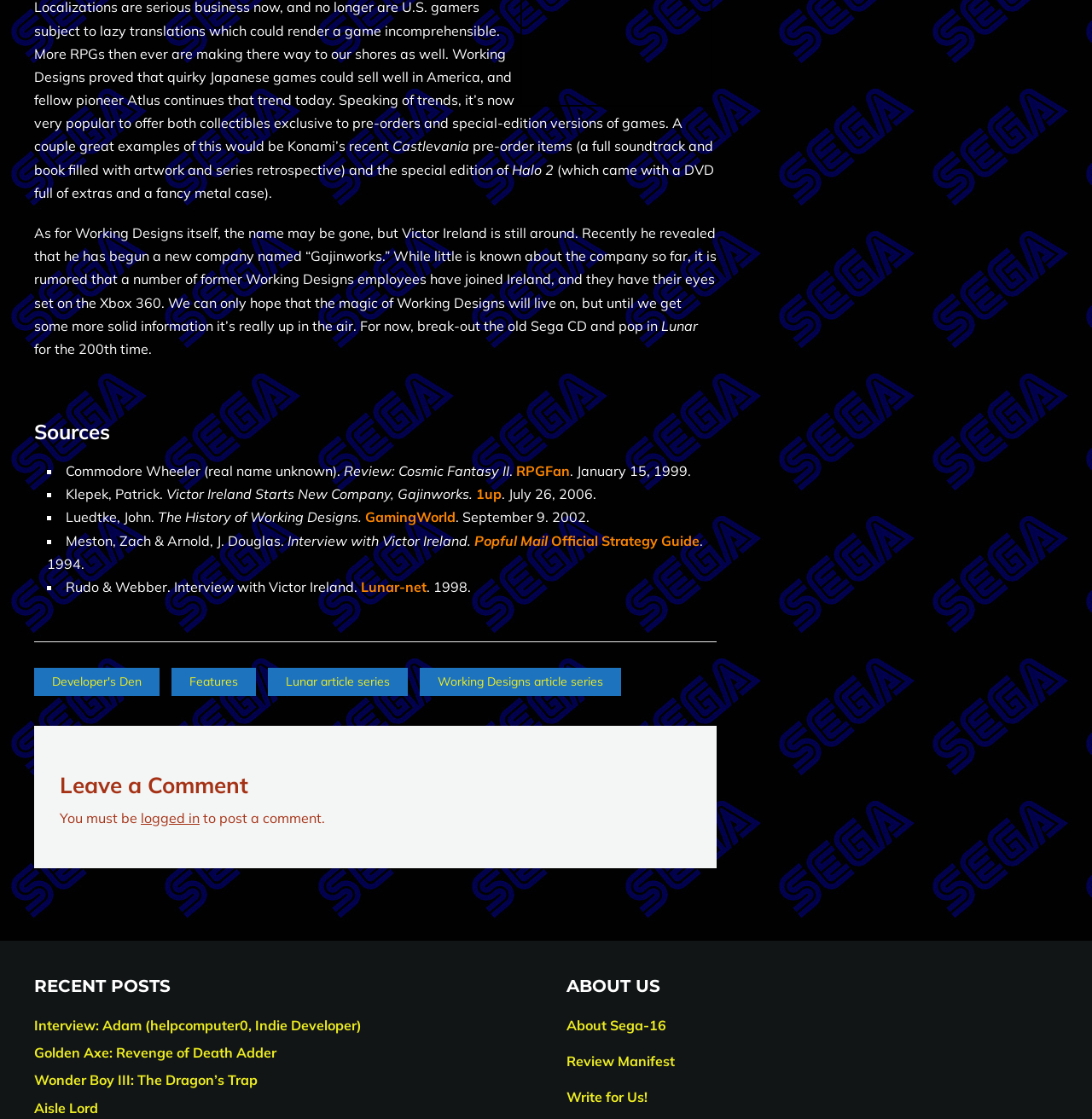Based on the element description GamingWorld, identify the bounding box of the UI element in the given webpage screenshot. The coordinates should be in the format (top-left x, top-left y, bottom-right x, bottom-right y) and must be between 0 and 1.

[0.334, 0.455, 0.417, 0.47]